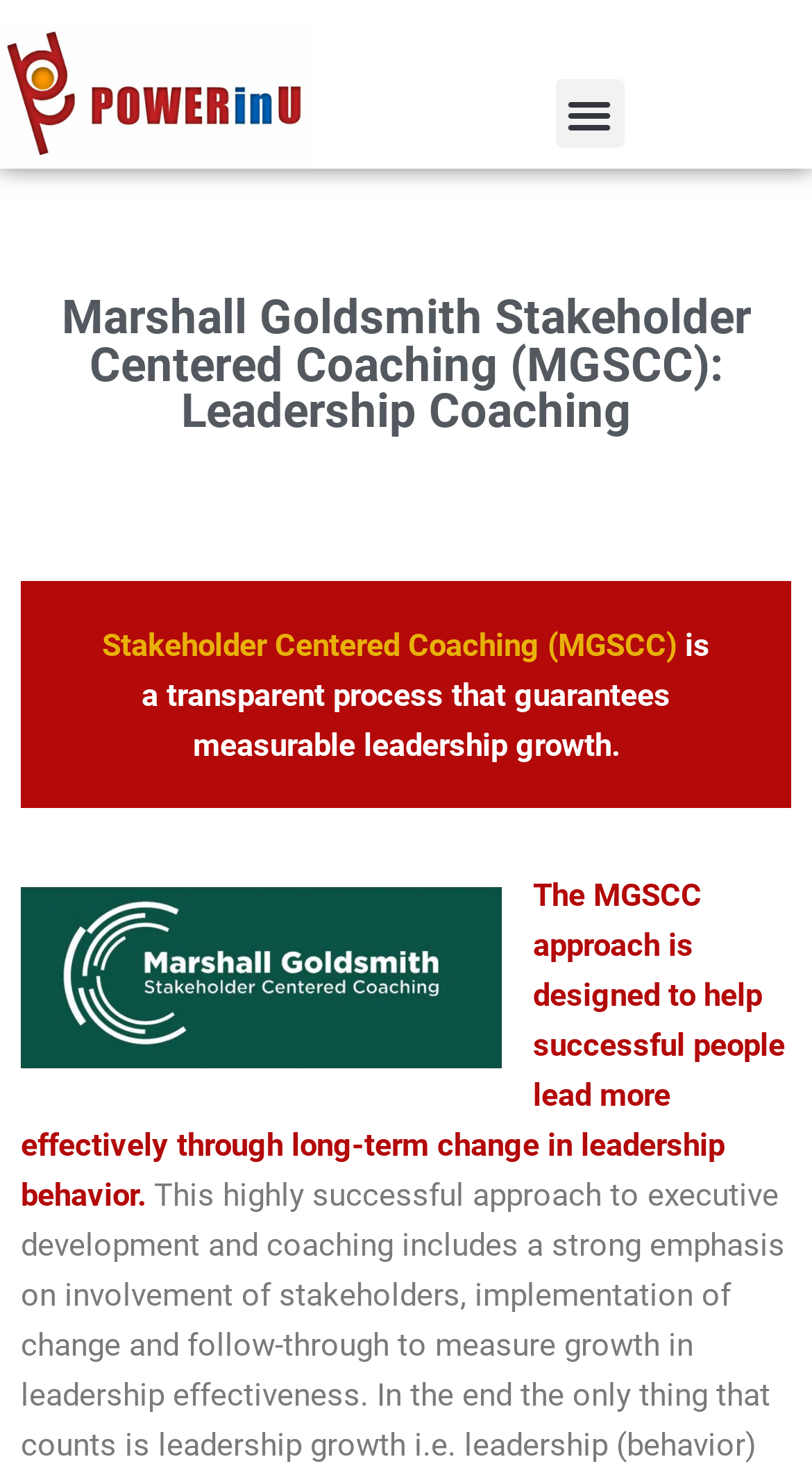What is the main topic of the webpage?
Use the screenshot to answer the question with a single word or phrase.

Leadership Coaching